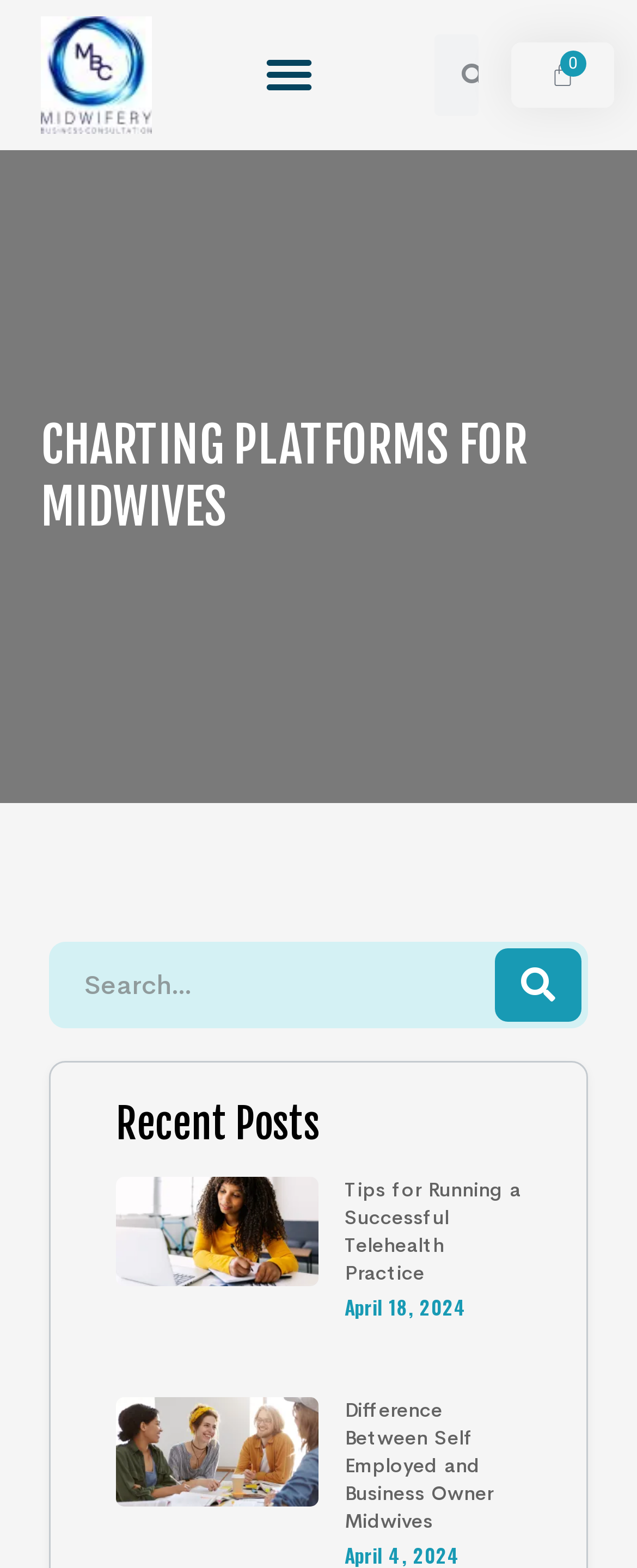Identify the bounding box coordinates for the UI element described as follows: "parent_node: Search name="s" placeholder="Search..."". Ensure the coordinates are four float numbers between 0 and 1, formatted as [left, top, right, bottom].

[0.087, 0.605, 0.777, 0.652]